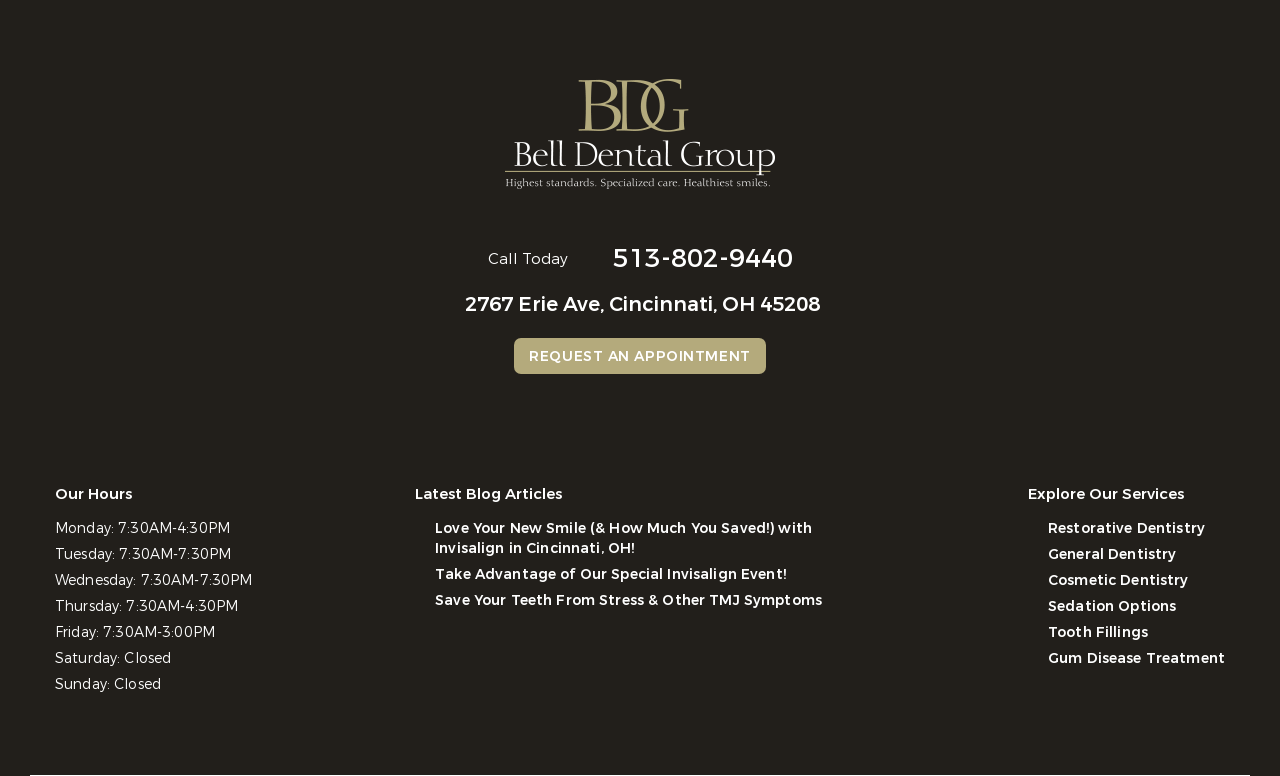Please identify the coordinates of the bounding box for the clickable region that will accomplish this instruction: "View the address".

[0.359, 0.375, 0.641, 0.41]